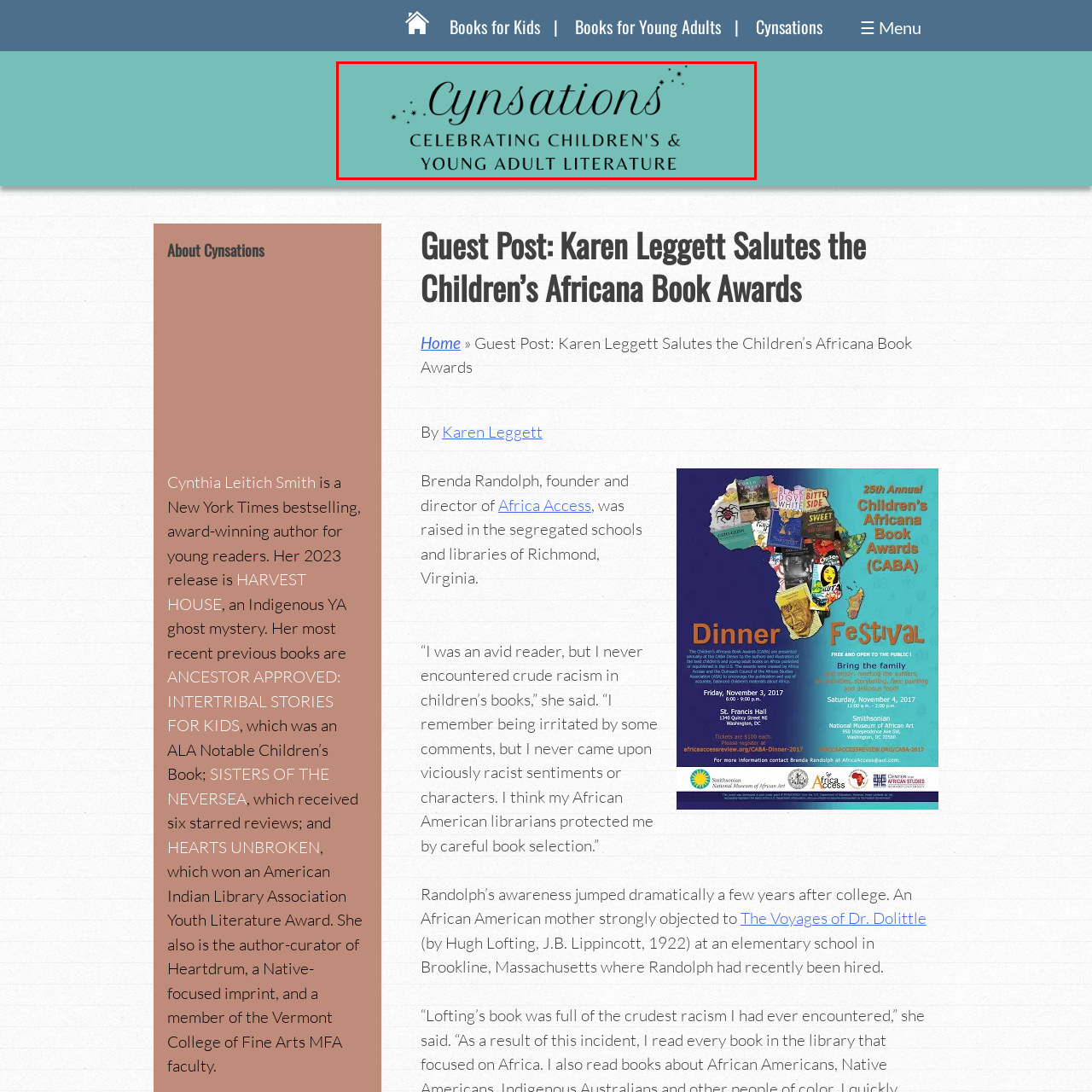Explain the image in the red bounding box with extensive details.

The image features the title "Cynsations" elegantly displayed in a stylized font, accompanied by the tagline "Celebrating Children's & Young Adult Literature." The background is a soothing light teal color that enhances the visual appeal while conveying a warm, inviting atmosphere. This branding reflects the mission of Cynsations, which is dedicated to honoring and promoting literature aimed at younger audiences, highlighting the importance of storytelling in shaping the lives of children and young adults. The design combines a sense of creativity and professionalism, aligning with the values of inclusivity and enrichment in literature.